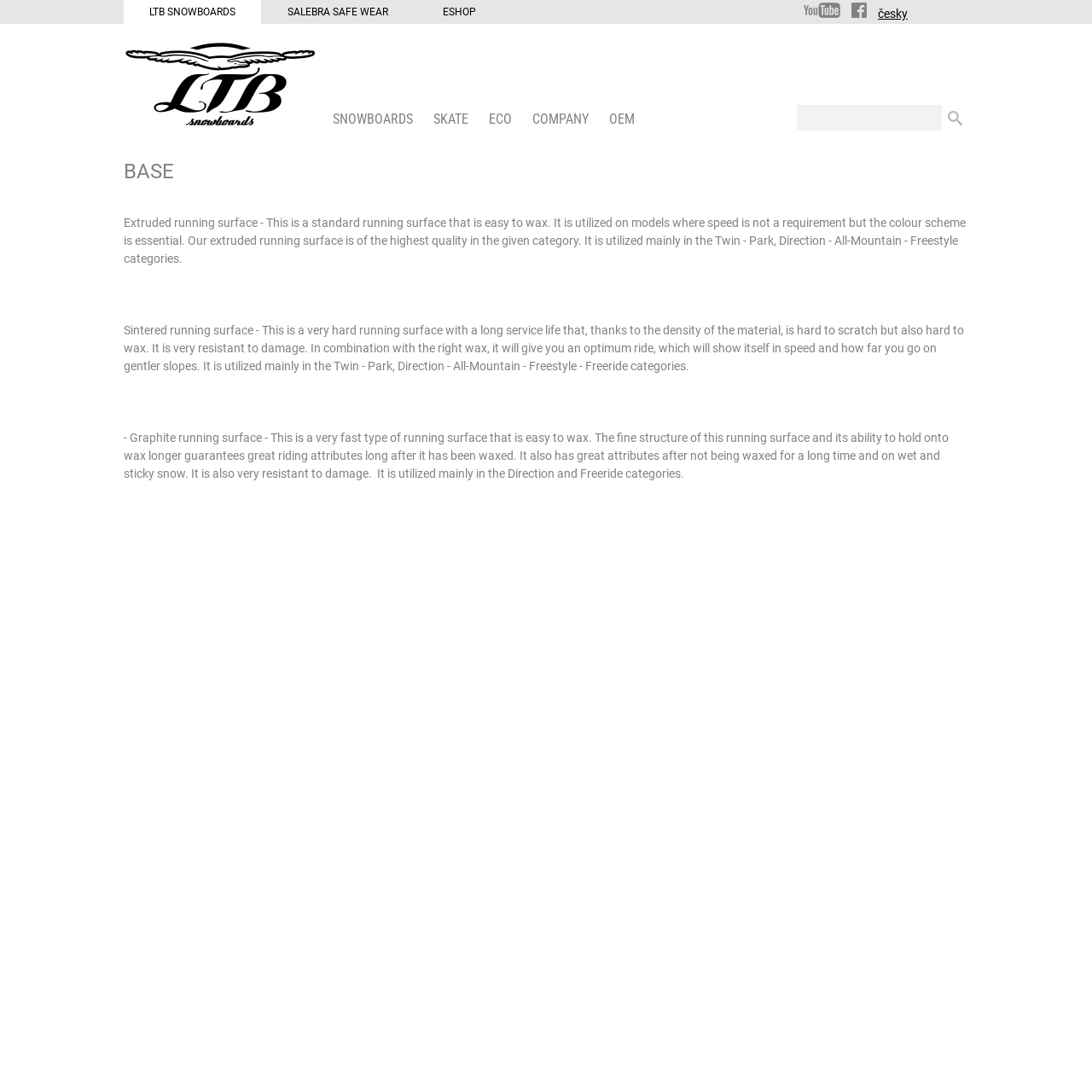Specify the bounding box coordinates of the element's region that should be clicked to achieve the following instruction: "Search in the search bar". The bounding box coordinates consist of four float numbers between 0 and 1, in the format [left, top, right, bottom].

[0.73, 0.096, 0.863, 0.12]